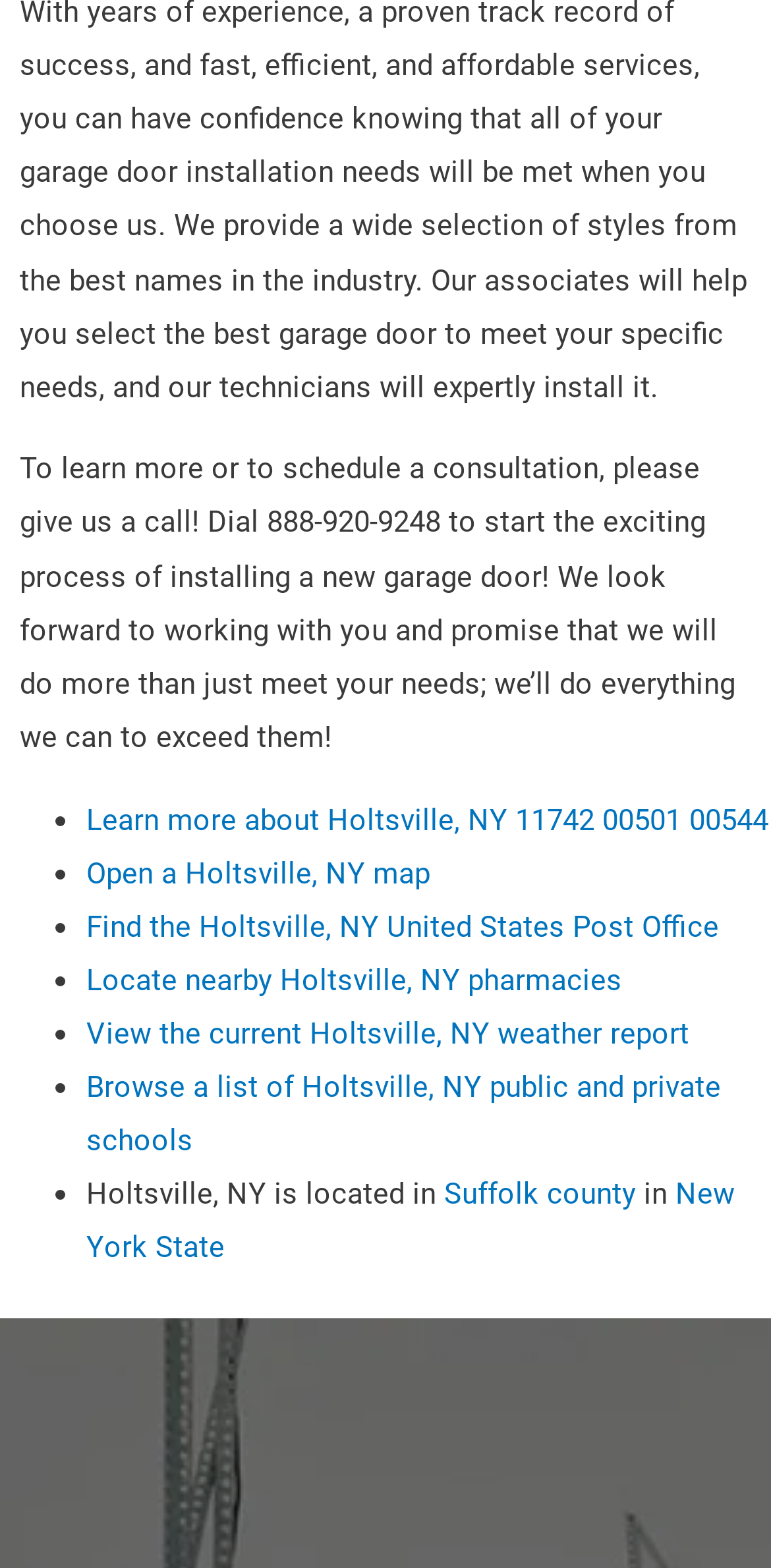Determine the bounding box coordinates for the clickable element required to fulfill the instruction: "View the current Holtsville, NY weather report". Provide the coordinates as four float numbers between 0 and 1, i.e., [left, top, right, bottom].

[0.112, 0.648, 0.894, 0.67]